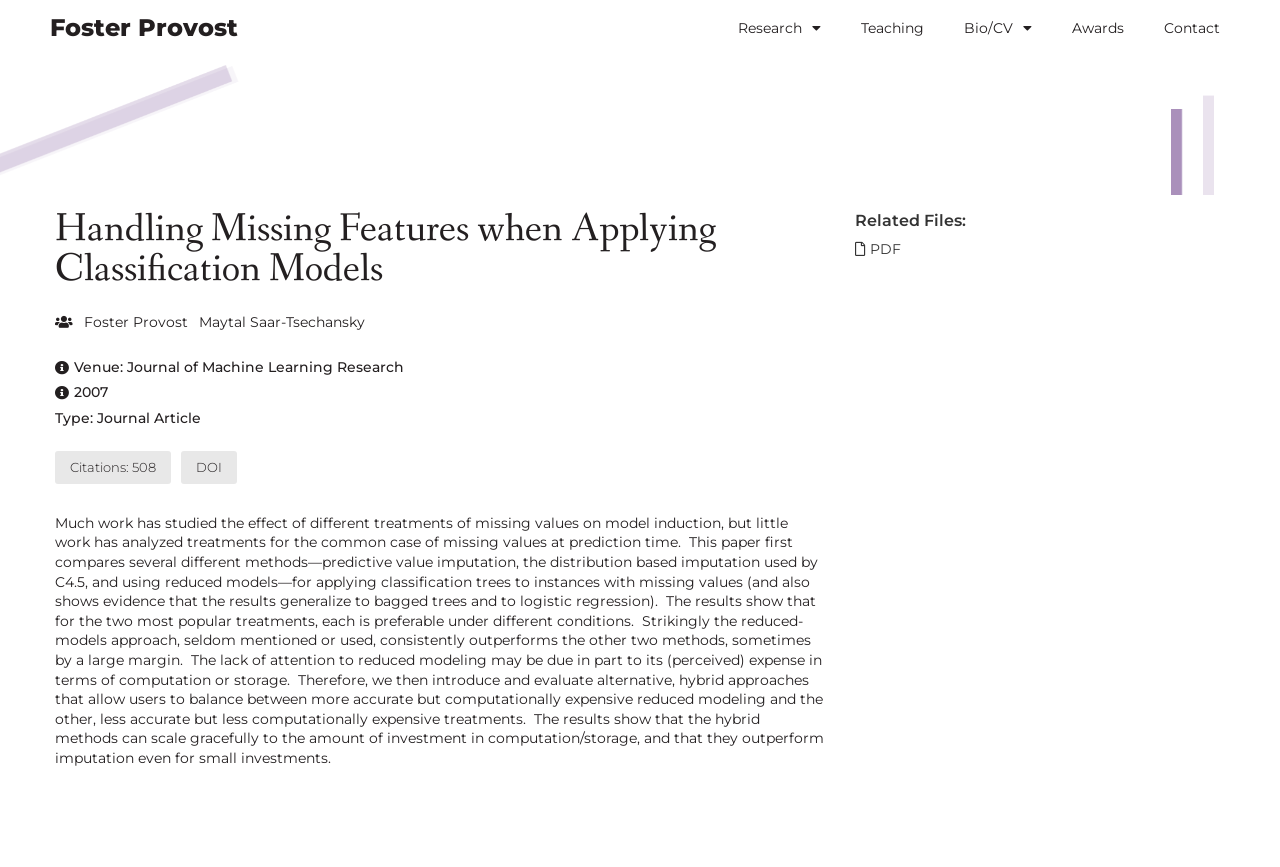Give a full account of the webpage's elements and their arrangement.

This webpage is about a research paper titled "Handling Missing Features when Applying Classification Models" by Foster Provost and Maytal Saar-Tsechansky. At the top left, there is a heading with the authors' names. Below it, there is a larger heading with the title of the paper. 

On the top right, there are five links: "Research", "Teaching", "Bio/CV", "Awards", and "Contact". These links are aligned horizontally and are relatively small in size.

Below the title, there are several lines of text that provide details about the paper, including the venue, year, and type of publication. There are also two links, "Citations: 508" and "DOI", which are placed side by side.

The main content of the webpage is a long paragraph that summarizes the paper. It discusses the effect of different treatments of missing values on model induction and compares several methods for applying classification trees to instances with missing values. The text is quite dense and takes up most of the vertical space on the page.

At the bottom right, there is a heading "Related Files:" followed by a link to a PDF version of the paper, represented by a PDF icon.